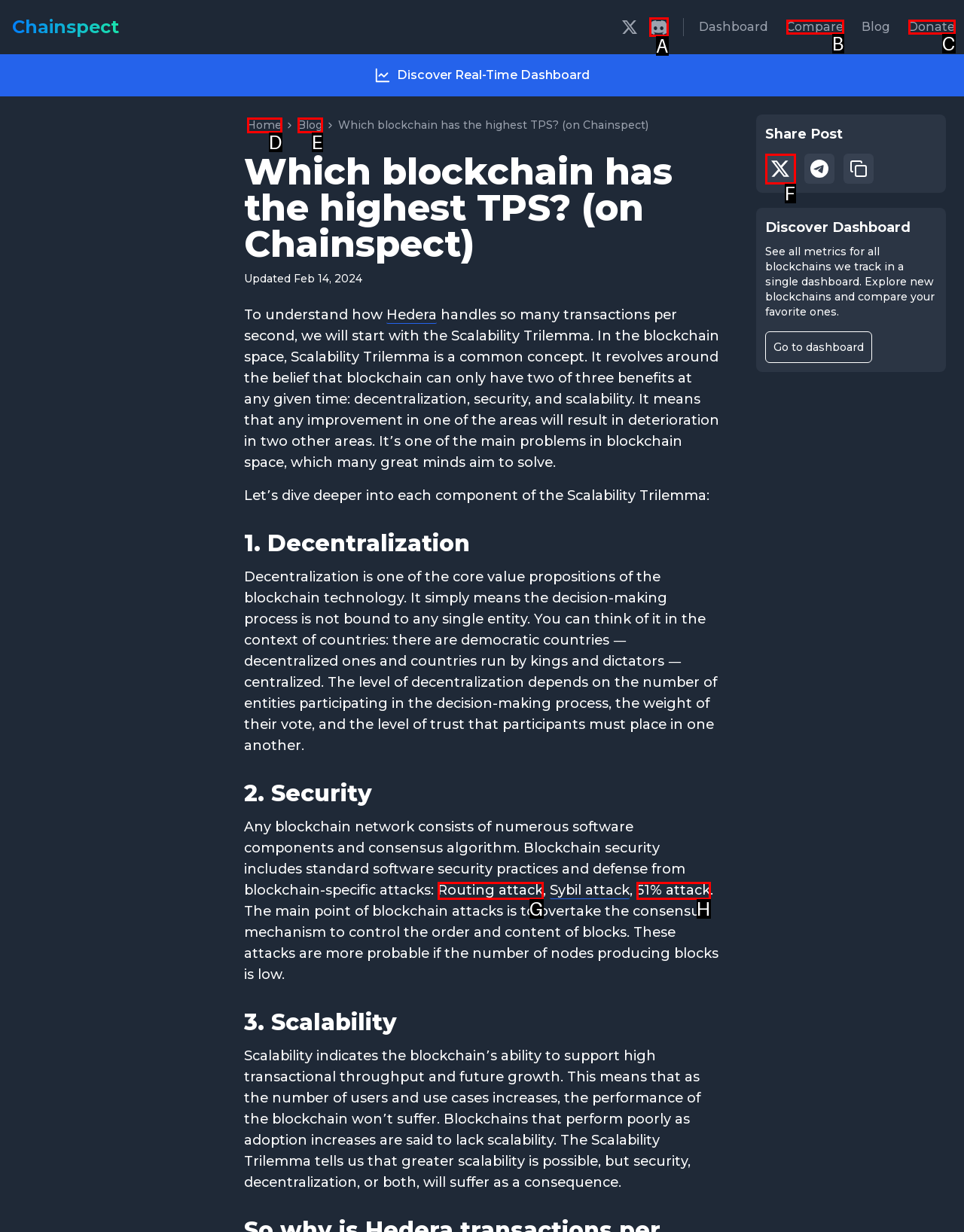Given the description: Vimeo, select the HTML element that matches it best. Reply with the letter of the chosen option directly.

None